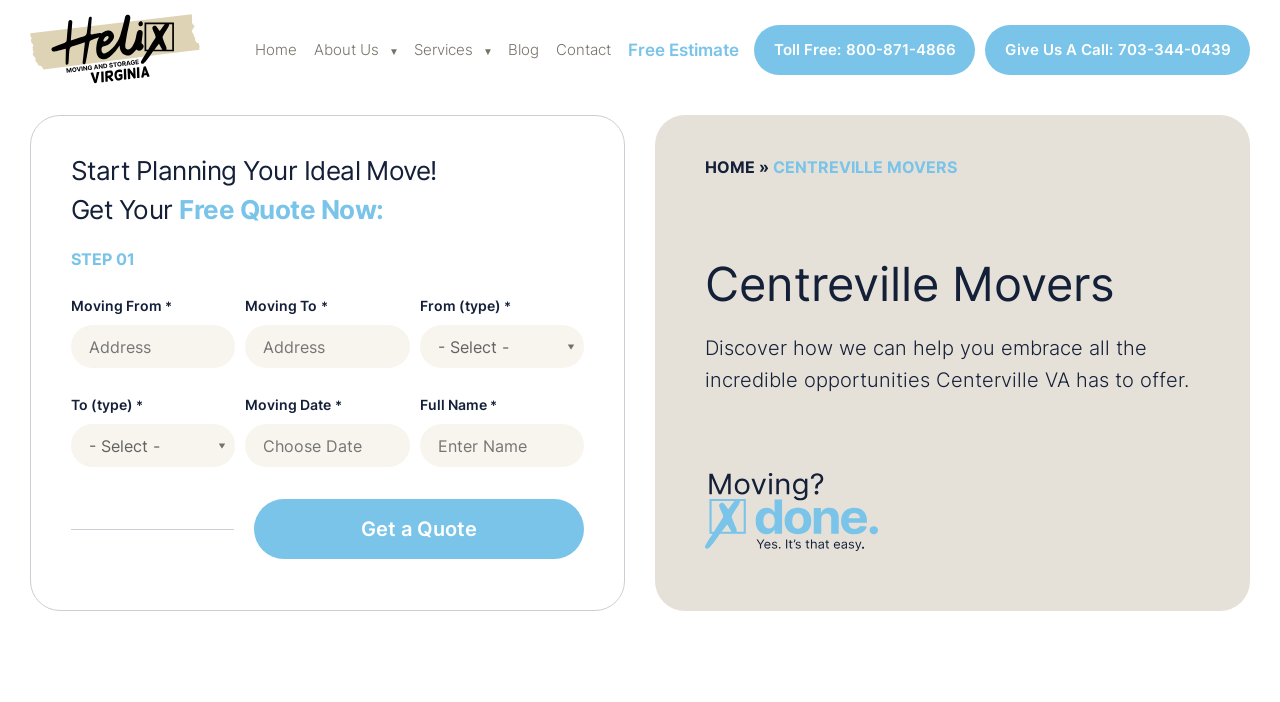Determine the bounding box coordinates for the region that must be clicked to execute the following instruction: "Go to page 2".

None